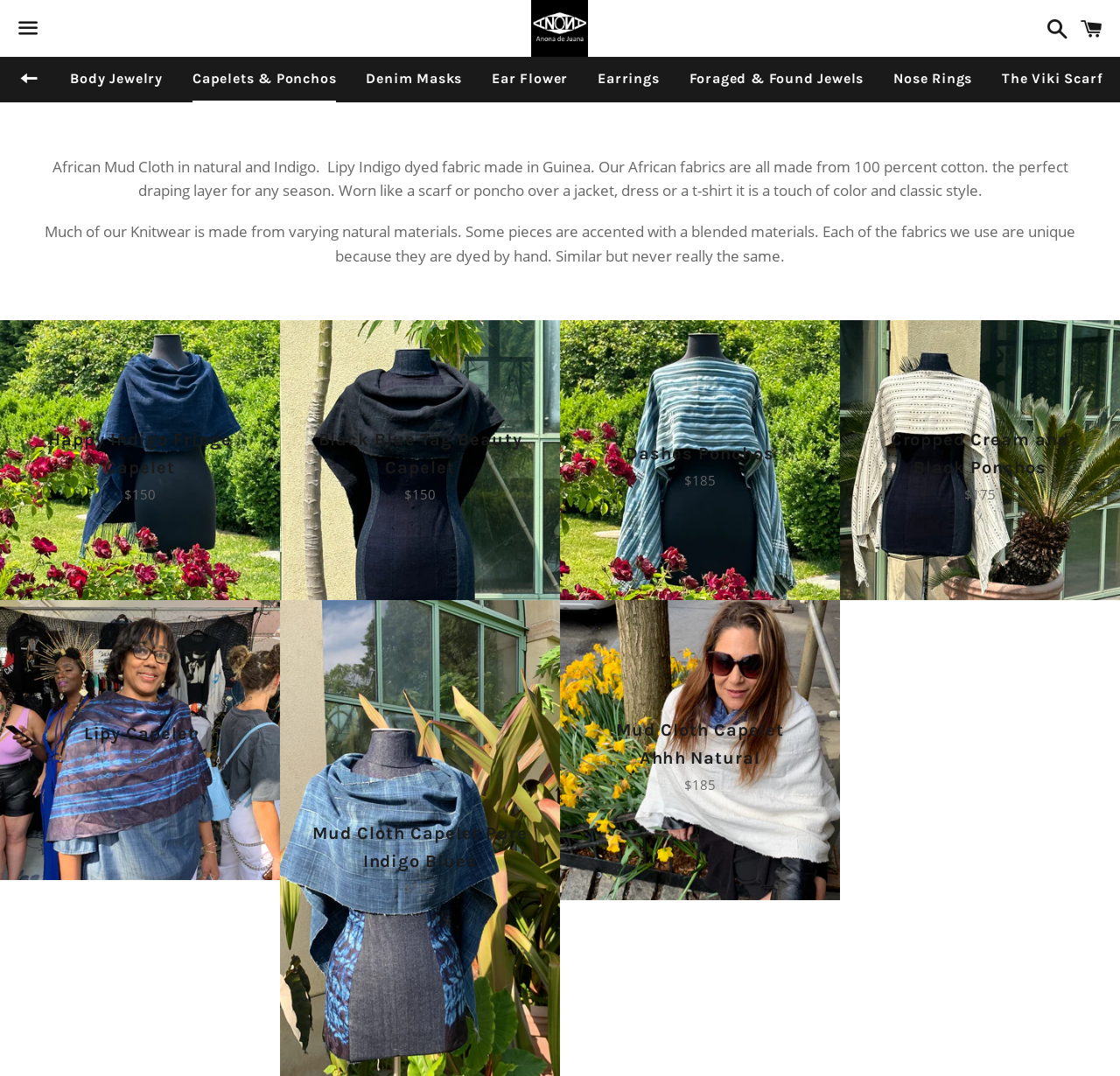Based on the element description Ear Flower, identify the bounding box coordinates for the UI element. The coordinates should be in the format (top-left x, top-left y, bottom-right x, bottom-right y) and within the 0 to 1 range.

[0.428, 0.053, 0.519, 0.093]